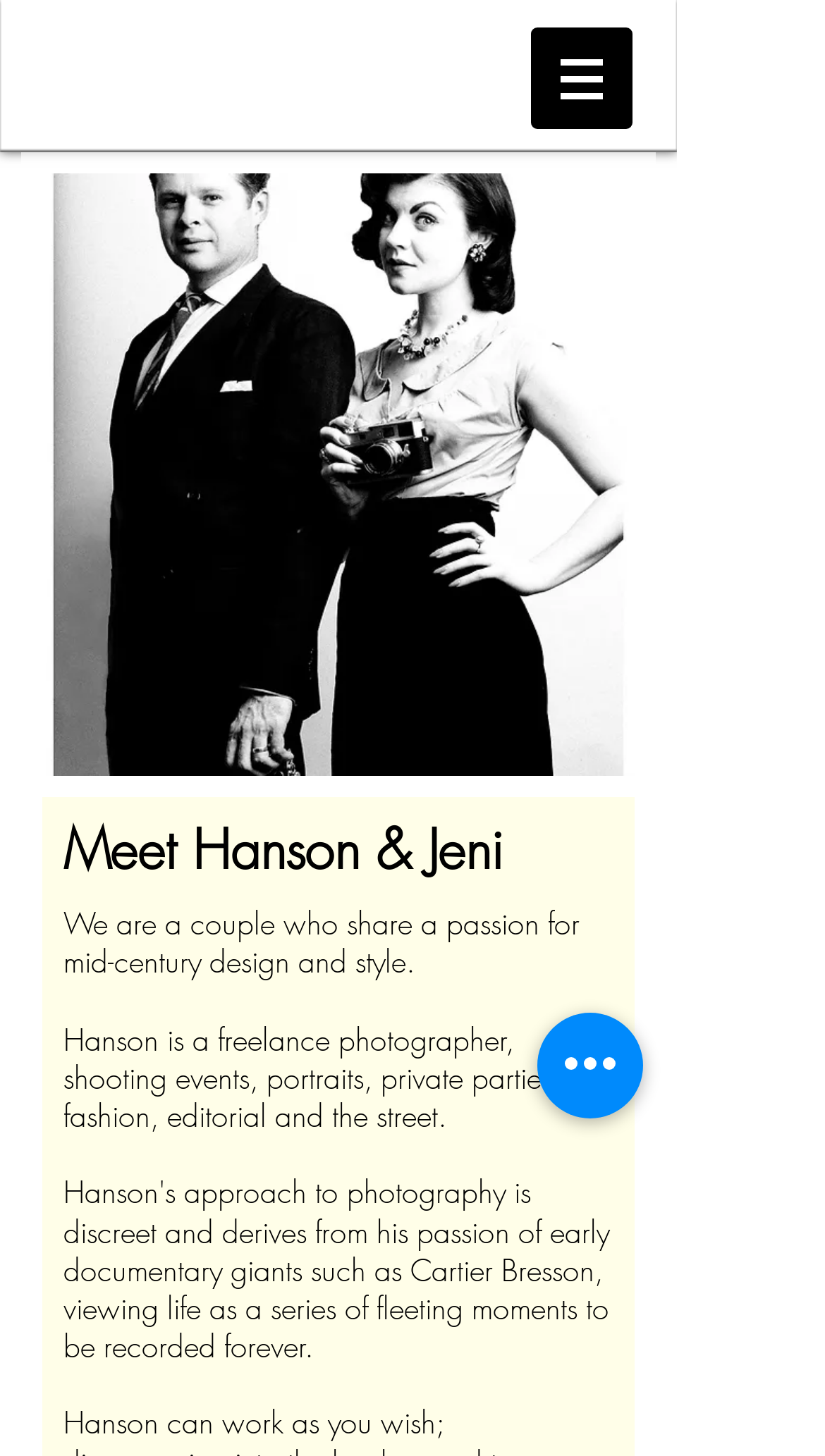What is the purpose of the 'Quick actions' button?
Refer to the screenshot and deliver a thorough answer to the question presented.

The webpage does not provide explicit information about the purpose of the 'Quick actions' button. It is likely that it provides shortcuts to common actions, but the exact functionality is not clear.